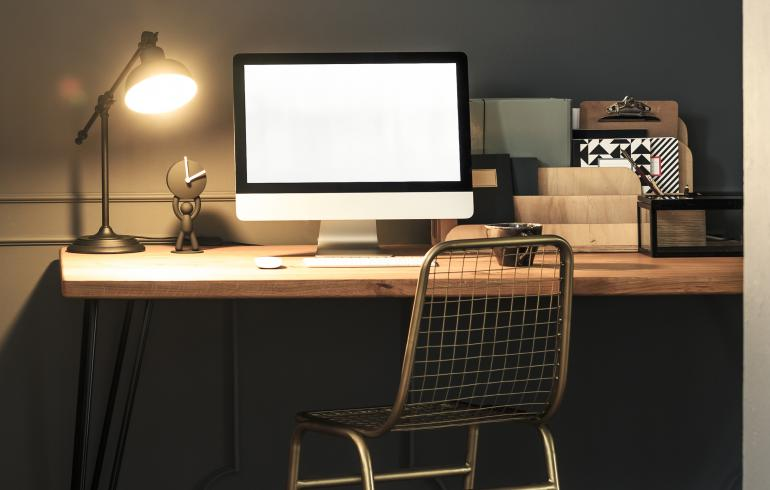Explain in detail what you see in the image.

This image depicts a stylish and modern workspace, featuring a minimalist wooden desk illuminated by a contemporary desk lamp. A sleek computer monitor stands prominently on the desk, showcasing a blank screen, indicating a potential workspace ready for creativity or productivity. To the left of the monitor, a unique clock is positioned, adding a touch of sophistication. 

Behind the workspace, various organizational tools are neatly arranged, including light-colored file folders and a clipboard, contributing to an orderly and inviting atmosphere. The workspace is completed with a striking gold wire chair that not only offers comfort but also enhances the aesthetic appeal of the setting. The wall in the background is painted a deep gray, which contrasts beautifully with the warm tones of the wooden desk and the metallic accents, creating a harmonious and inspiring environment.